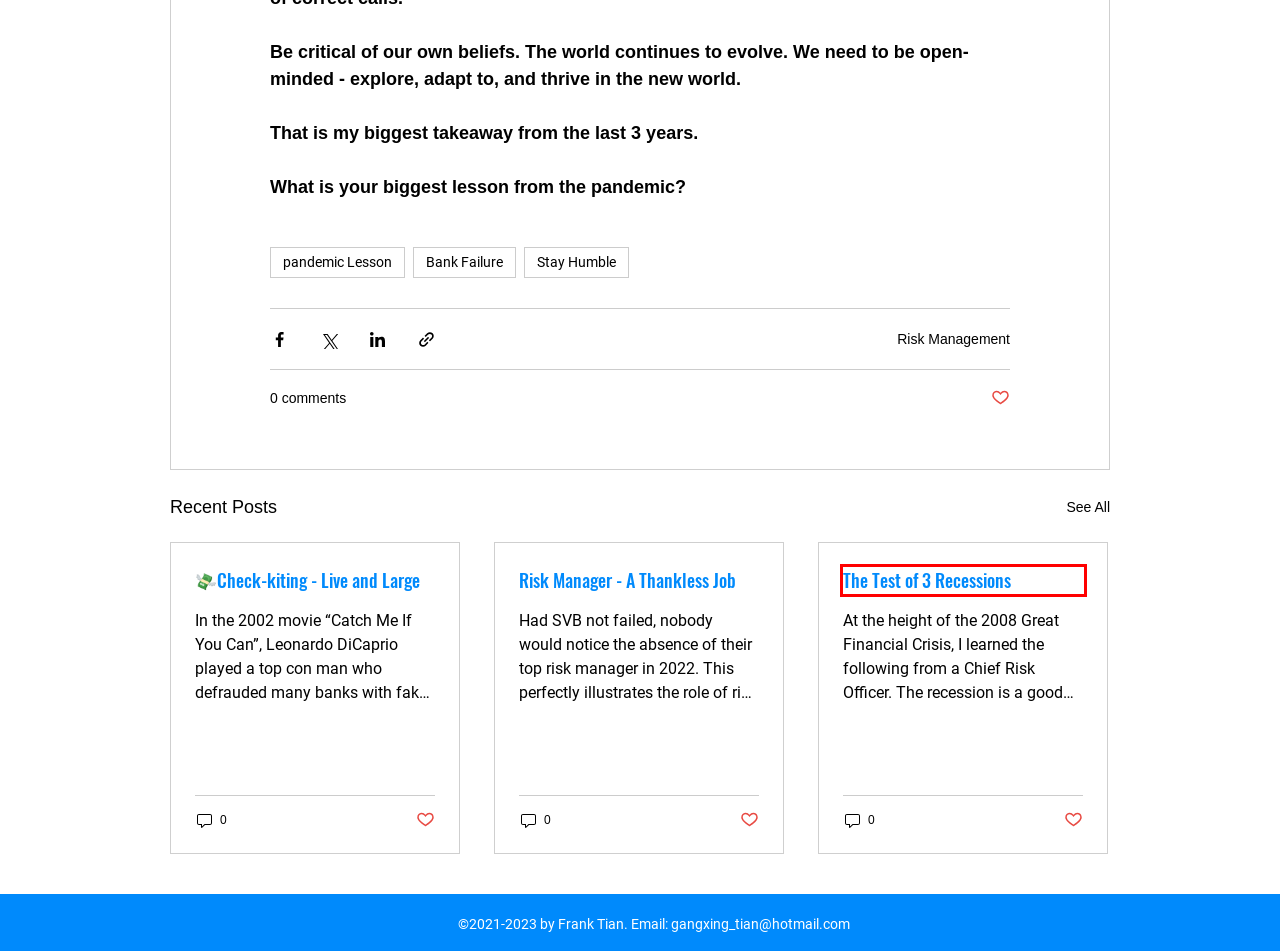Analyze the webpage screenshot with a red bounding box highlighting a UI element. Select the description that best matches the new webpage after clicking the highlighted element. Here are the options:
A. Risk Management
B. Risk Manager - A Thankless Job
C. Bank Failure | Unsecured Lending Ri
D. 💸Check-kiting - Live and Large
E. Consumer Lending Risk Management | Retail Risk Management | Credit Risk
F. The Test of 3 Recessions
G. Macro
H. BNPL

F